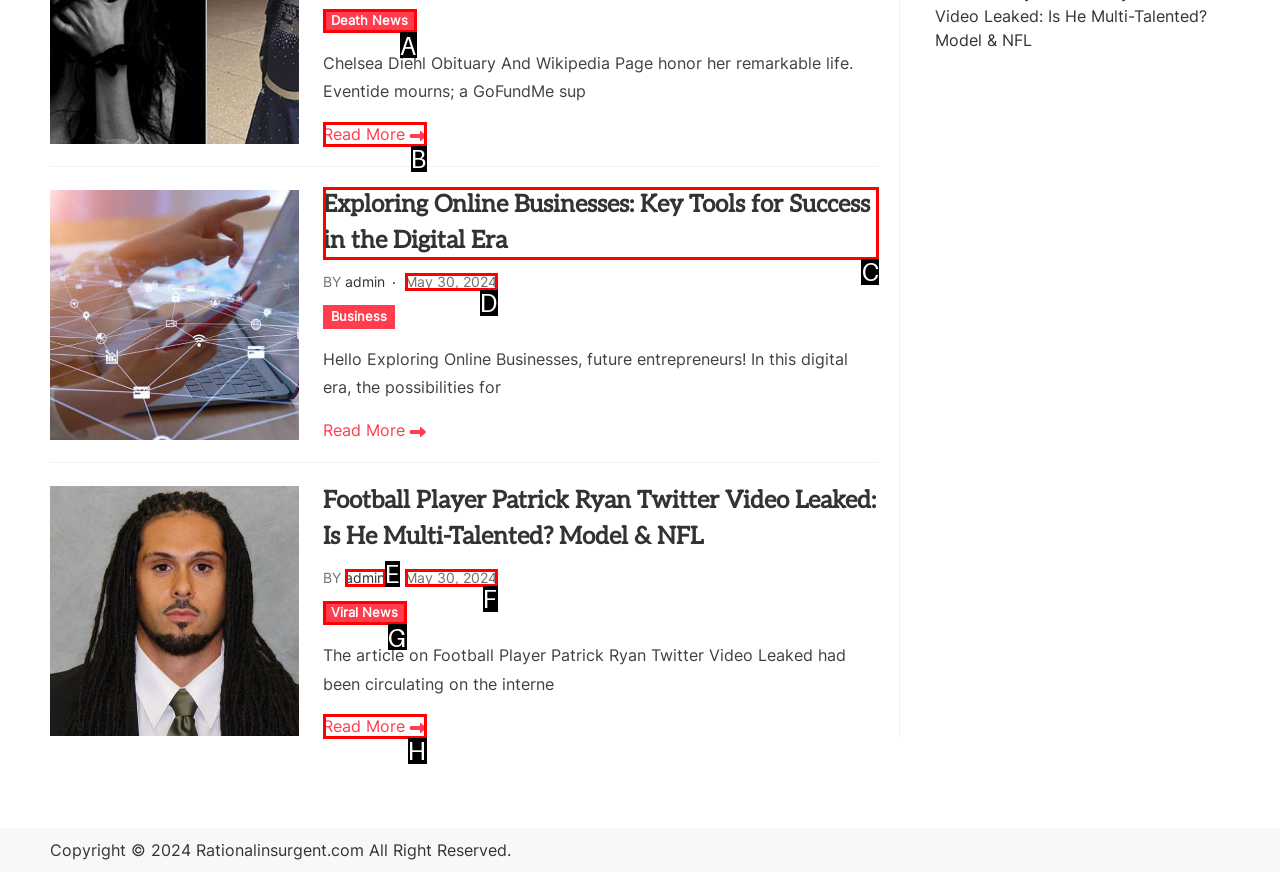Choose the HTML element that matches the description: May 30, 2024June 4, 2024
Reply with the letter of the correct option from the given choices.

D